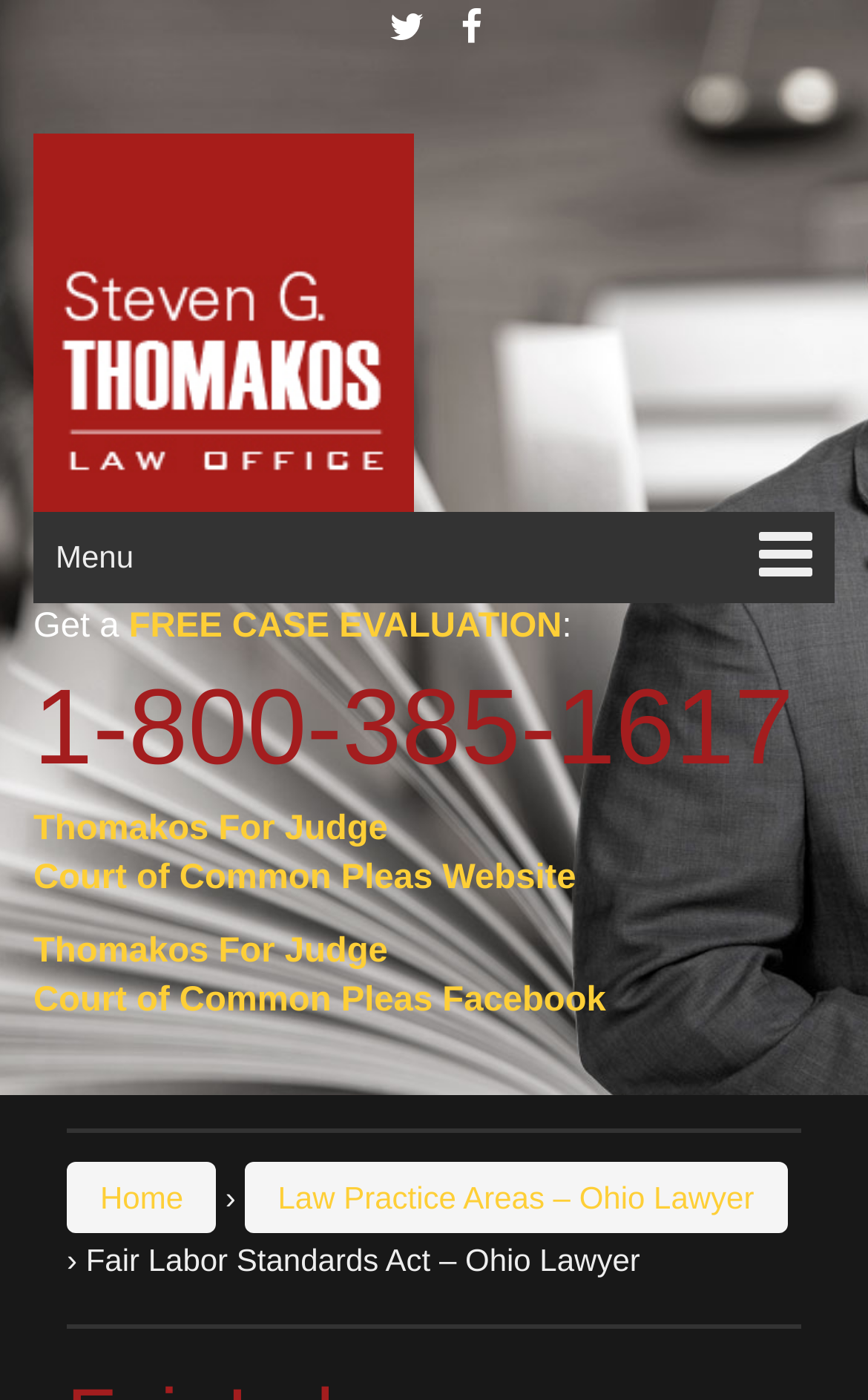Use a single word or phrase to answer the question: 
What is the text of the second link in the bottom part of the webpage?

Law Practice Areas – Ohio Lawyer